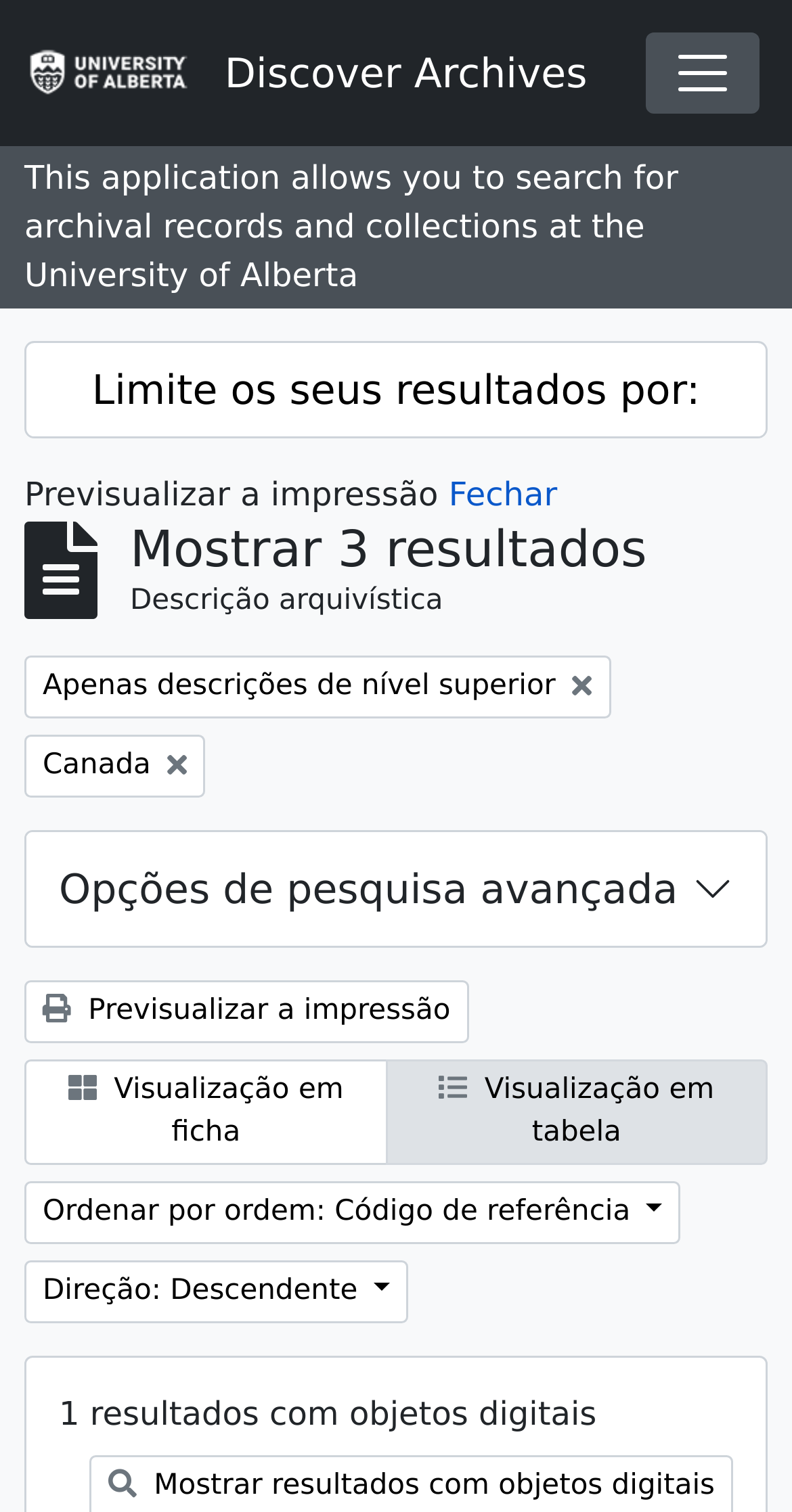Can you give a detailed response to the following question using the information from the image? What is the name of the logo?

The image element with the description 'AtoM logo' suggests that the logo is named 'AtoM logo'.